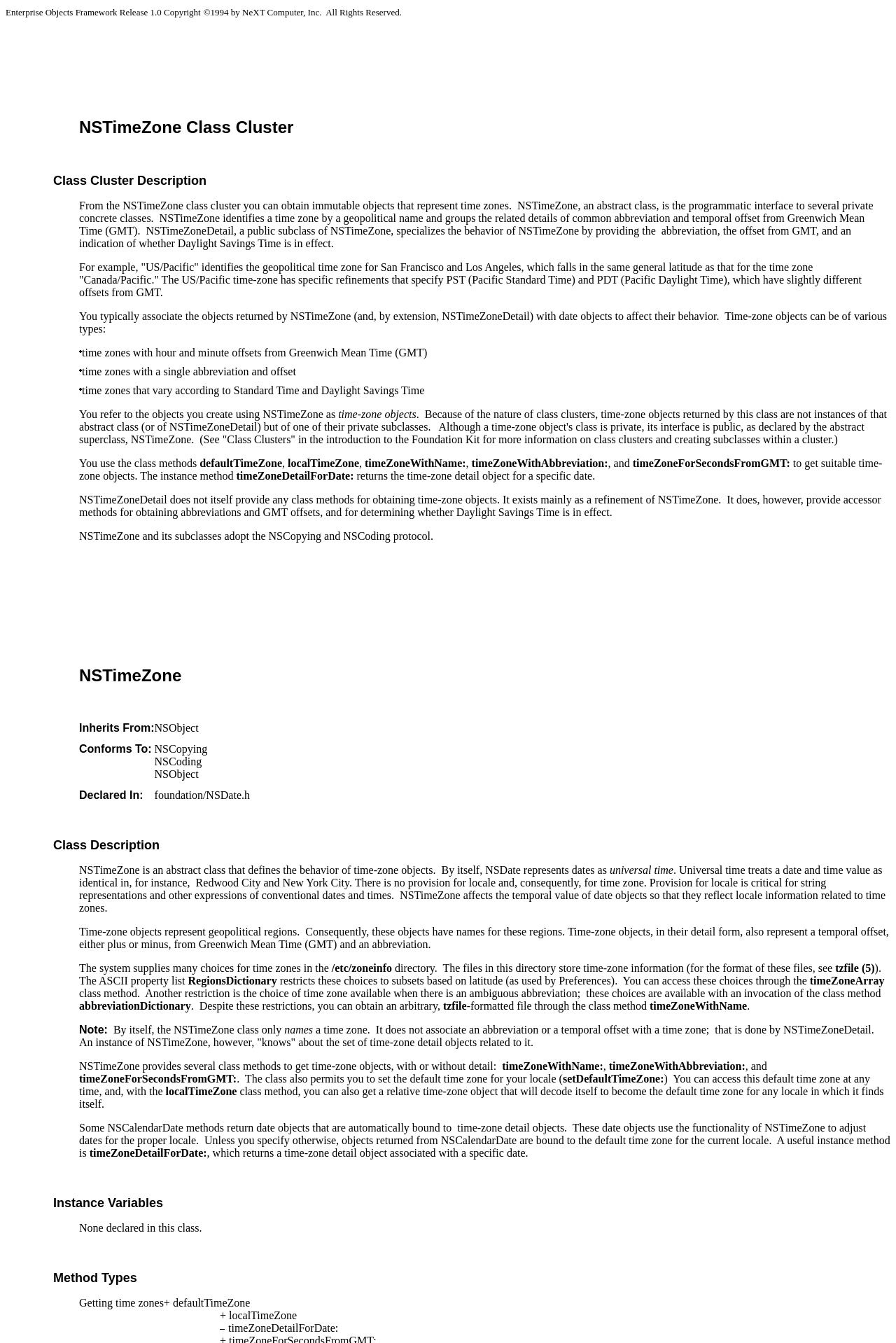What is the purpose of timeZoneDetailForDate: instance method?
Answer the question in as much detail as possible.

By analyzing the webpage content, particularly the LayoutTableCell with text 'The instance method timeZoneDetailForDate: returns a time-zone detail object associated with a specific date.', it is clear that the timeZoneDetailForDate: instance method is used to return a time-zone detail object associated with a specific date.